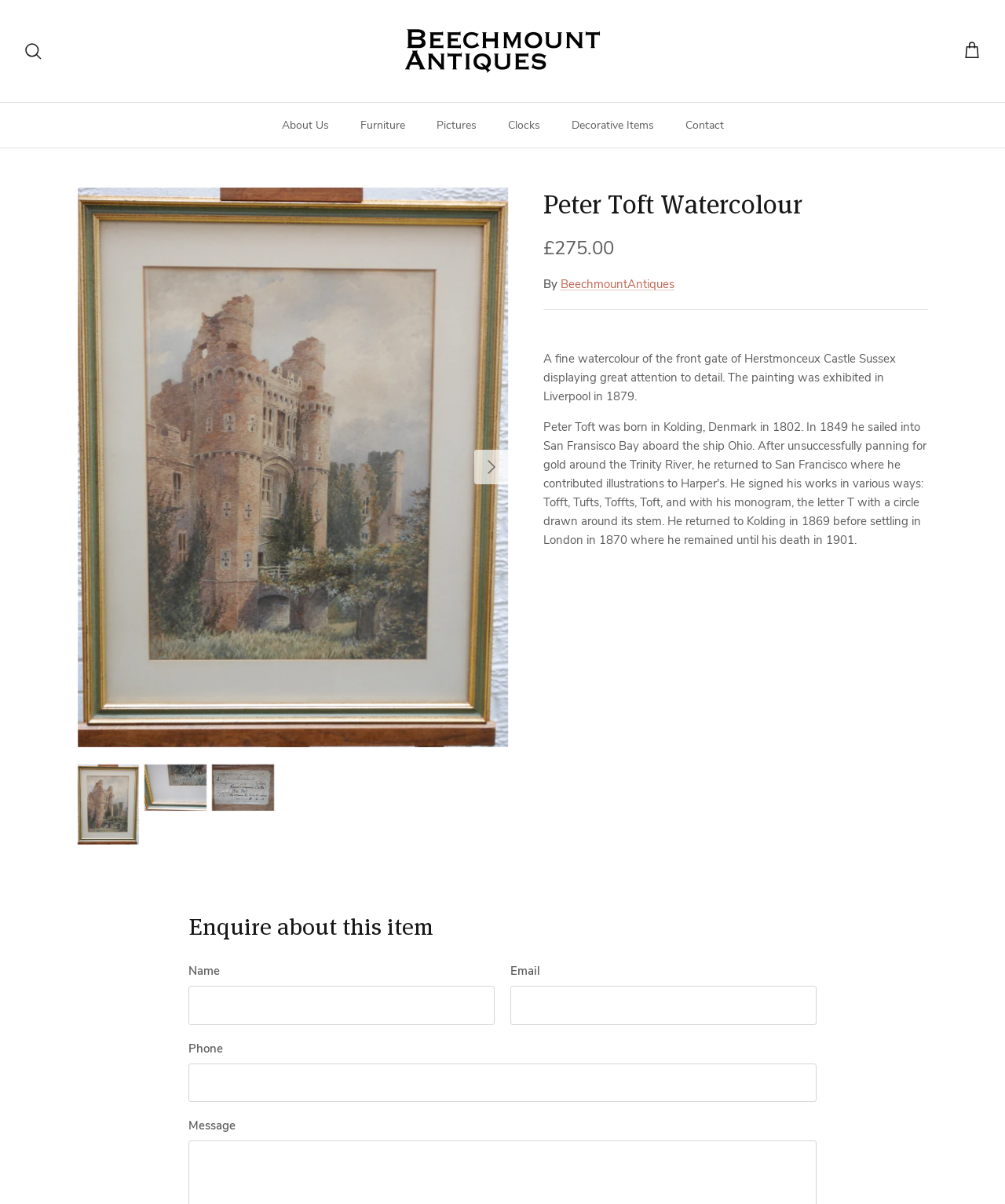Extract the bounding box coordinates for the described element: "About Us". The coordinates should be represented as four float numbers between 0 and 1: [left, top, right, bottom].

[0.266, 0.085, 0.341, 0.123]